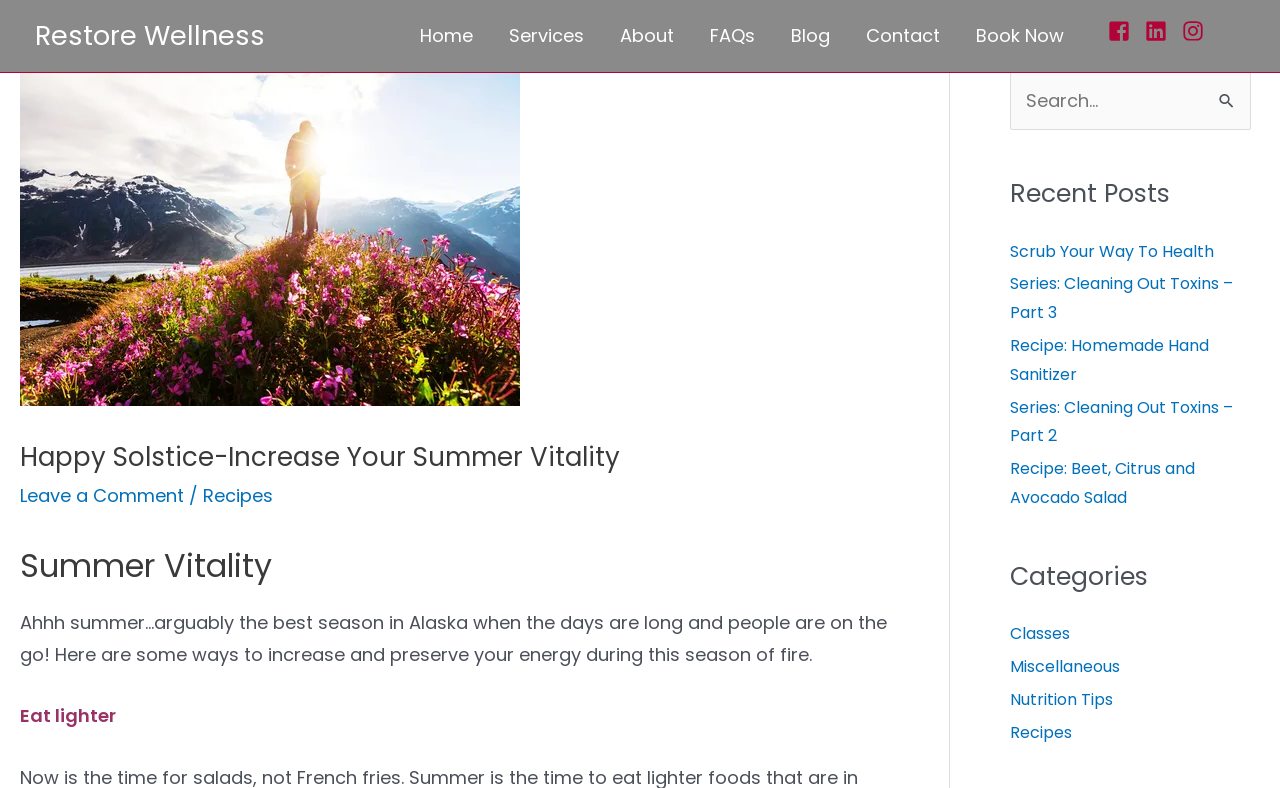Locate the bounding box coordinates of the element's region that should be clicked to carry out the following instruction: "View the 'About' page". The coordinates need to be four float numbers between 0 and 1, i.e., [left, top, right, bottom].

[0.47, 0.0, 0.541, 0.091]